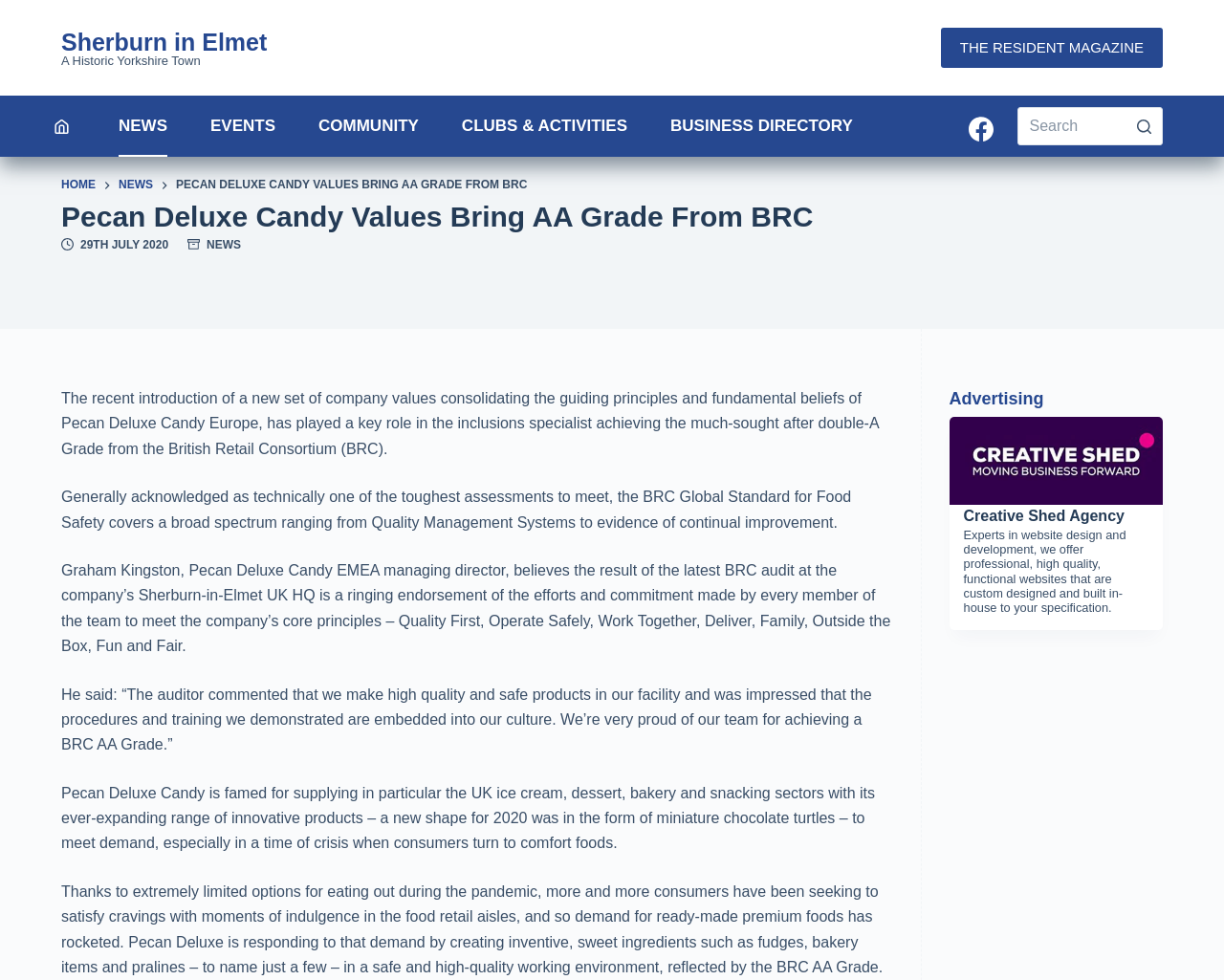Can you find the bounding box coordinates for the element that needs to be clicked to execute this instruction: "Visit the 'HOME' page"? The coordinates should be given as four float numbers between 0 and 1, i.e., [left, top, right, bottom].

[0.05, 0.18, 0.078, 0.199]